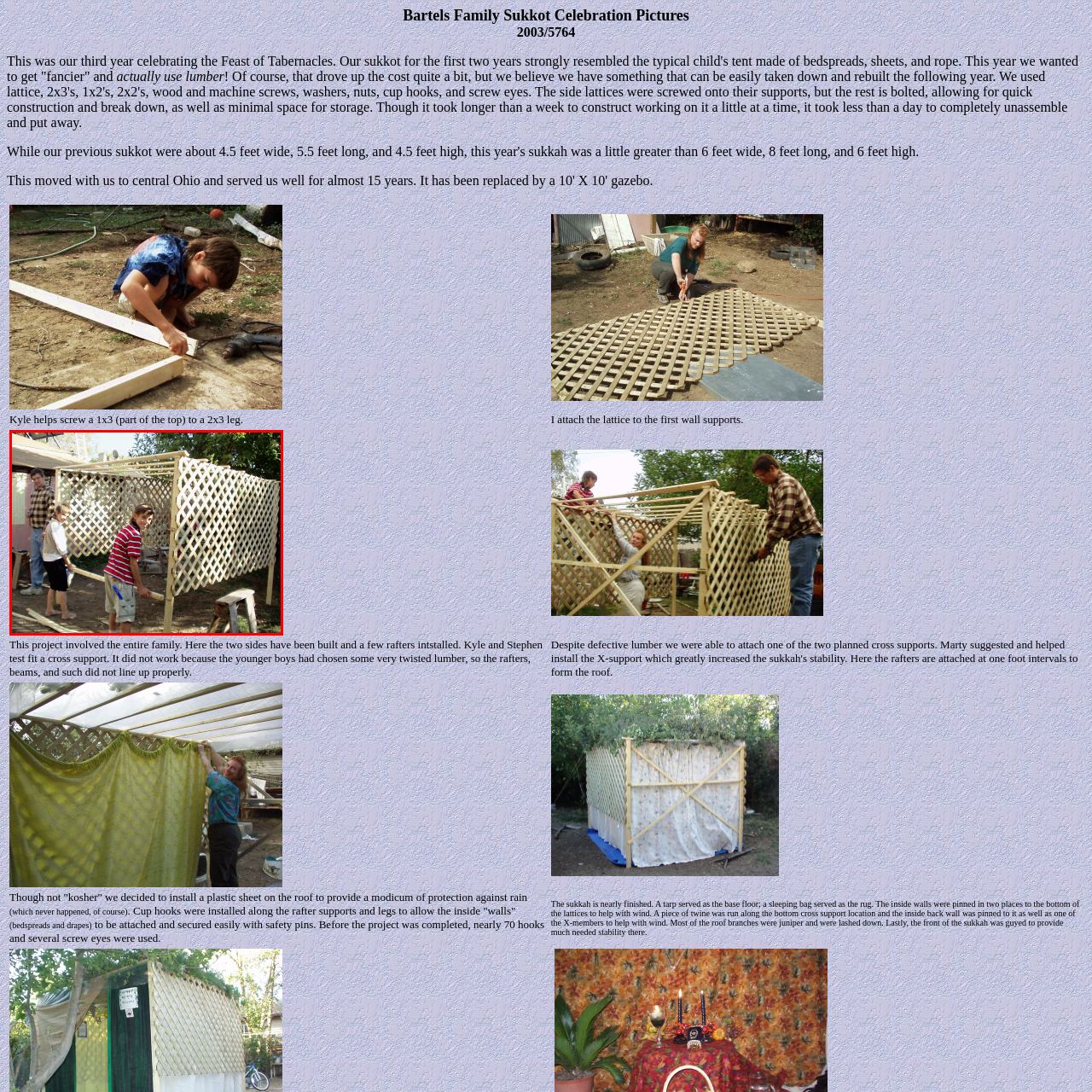What is the atmosphere suggested by the backdrop of the image?
Direct your attention to the image encased in the red bounding box and answer the question thoroughly, relying on the visual data provided.

The greenery in the background of the image suggests a warm and sunny day, which is likely to be a pleasant atmosphere for the family to work on their sukkah project.